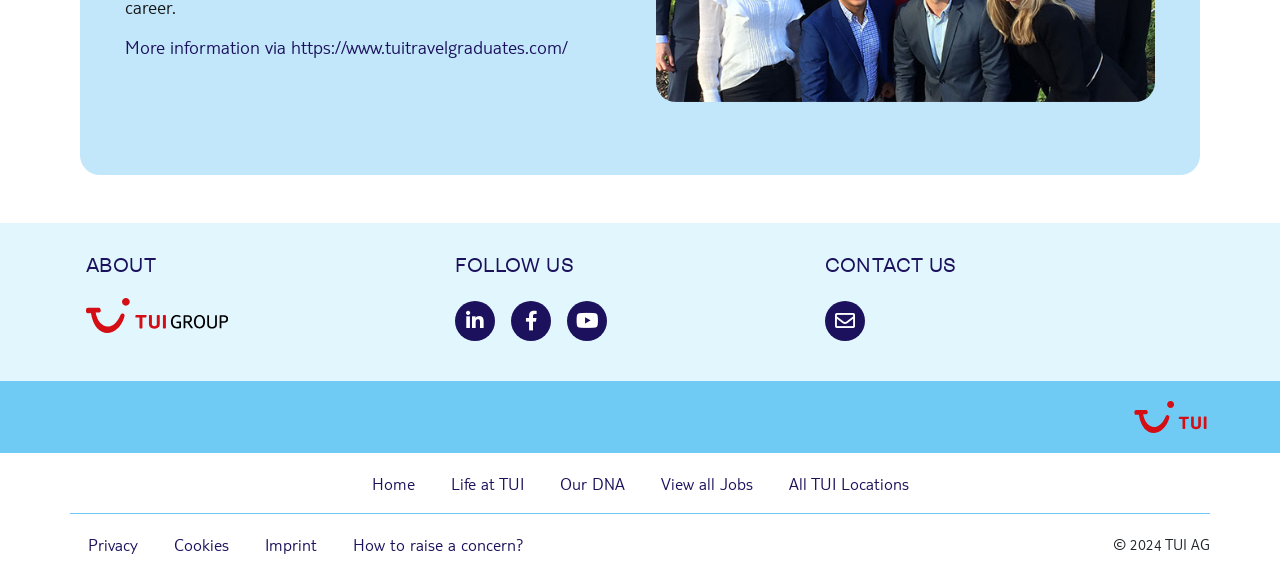Provide a short answer to the following question with just one word or phrase: What is the copyright year?

2024